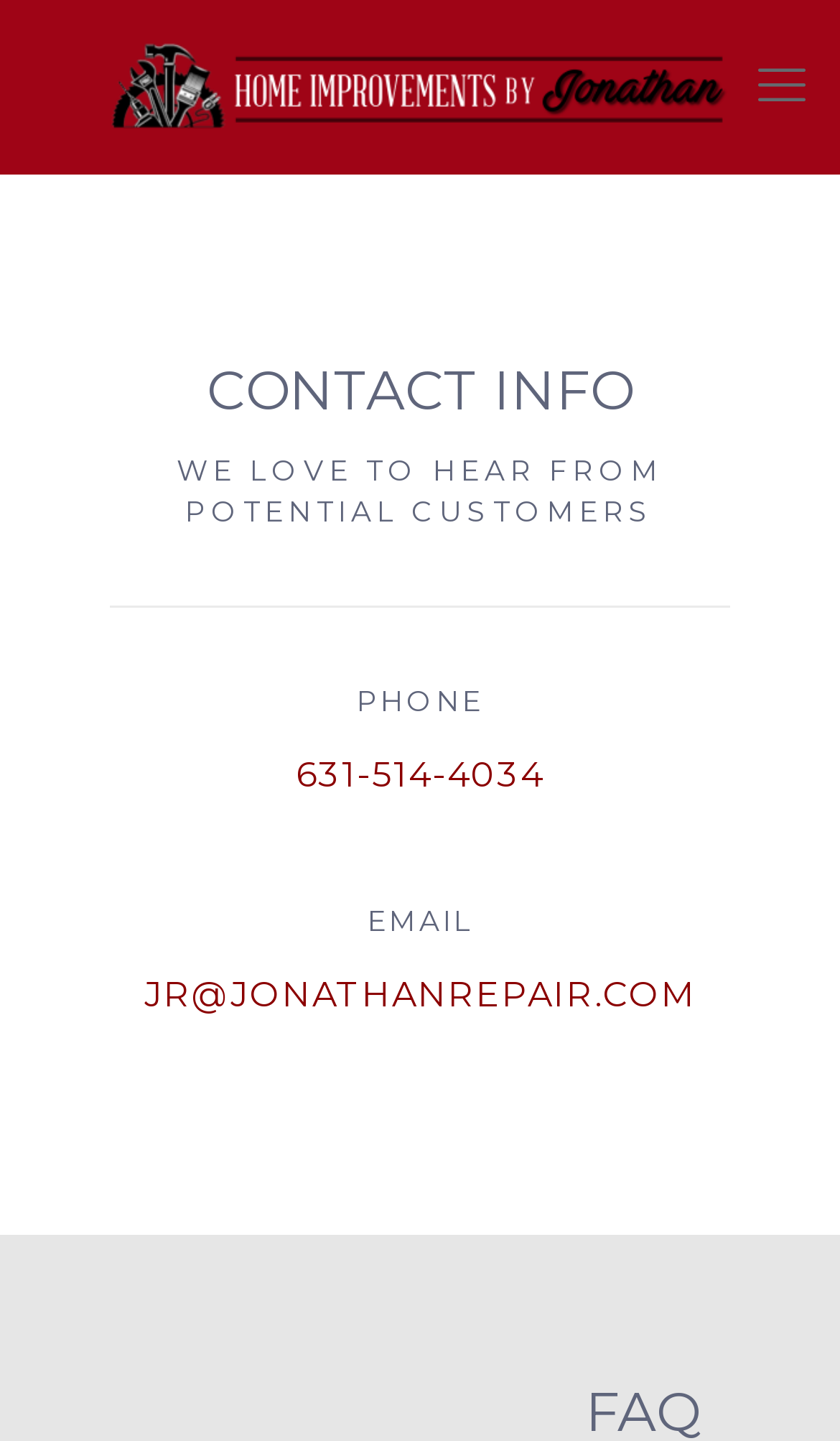Bounding box coordinates should be in the format (top-left x, top-left y, bottom-right x, bottom-right y) and all values should be floating point numbers between 0 and 1. Determine the bounding box coordinate for the UI element described as: title="Home Improvements by Jonathan"

[0.128, 0.015, 0.872, 0.105]